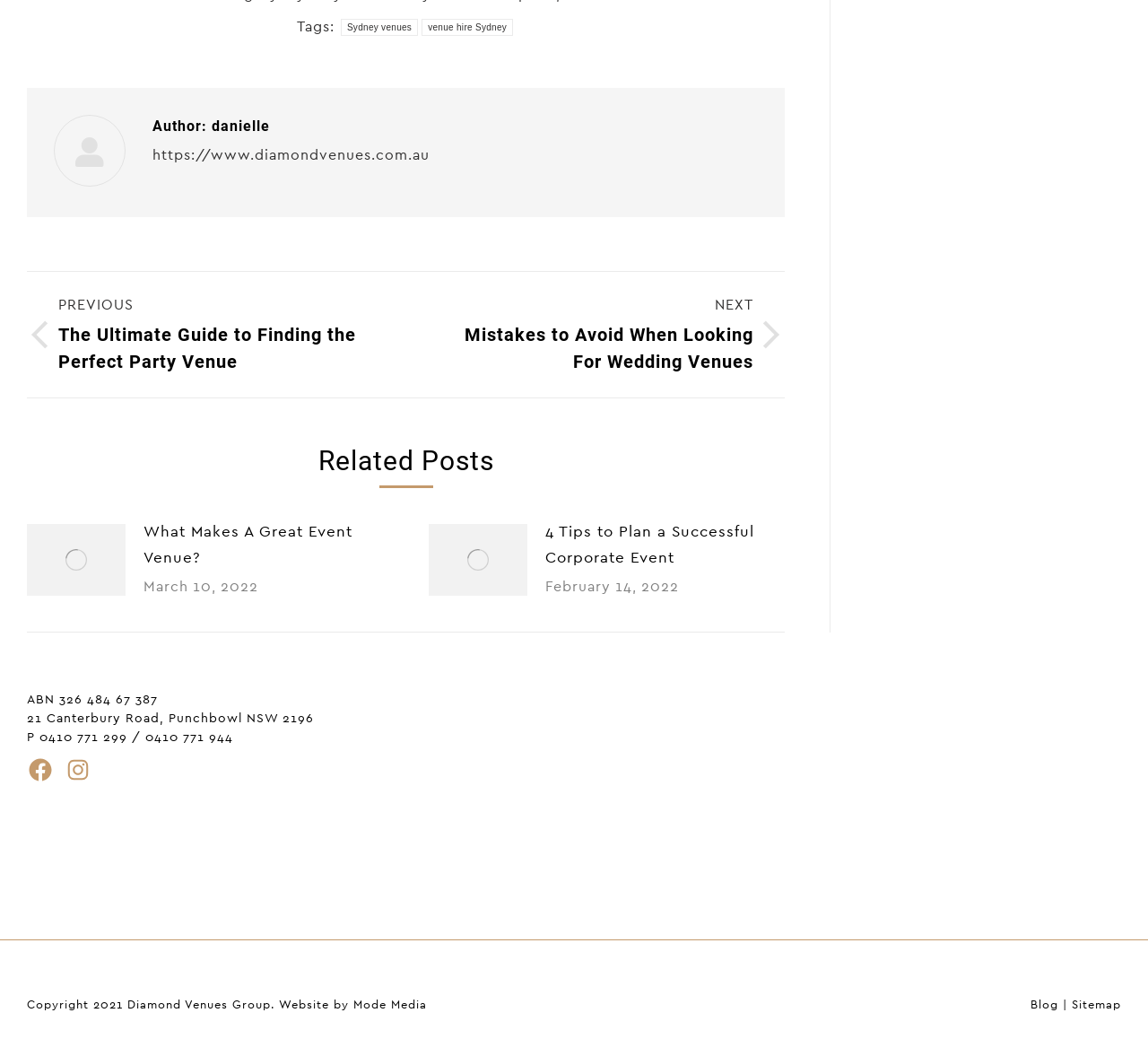Determine the bounding box coordinates of the region I should click to achieve the following instruction: "Read the previous post". Ensure the bounding box coordinates are four float numbers between 0 and 1, i.e., [left, top, right, bottom].

[0.023, 0.283, 0.33, 0.361]